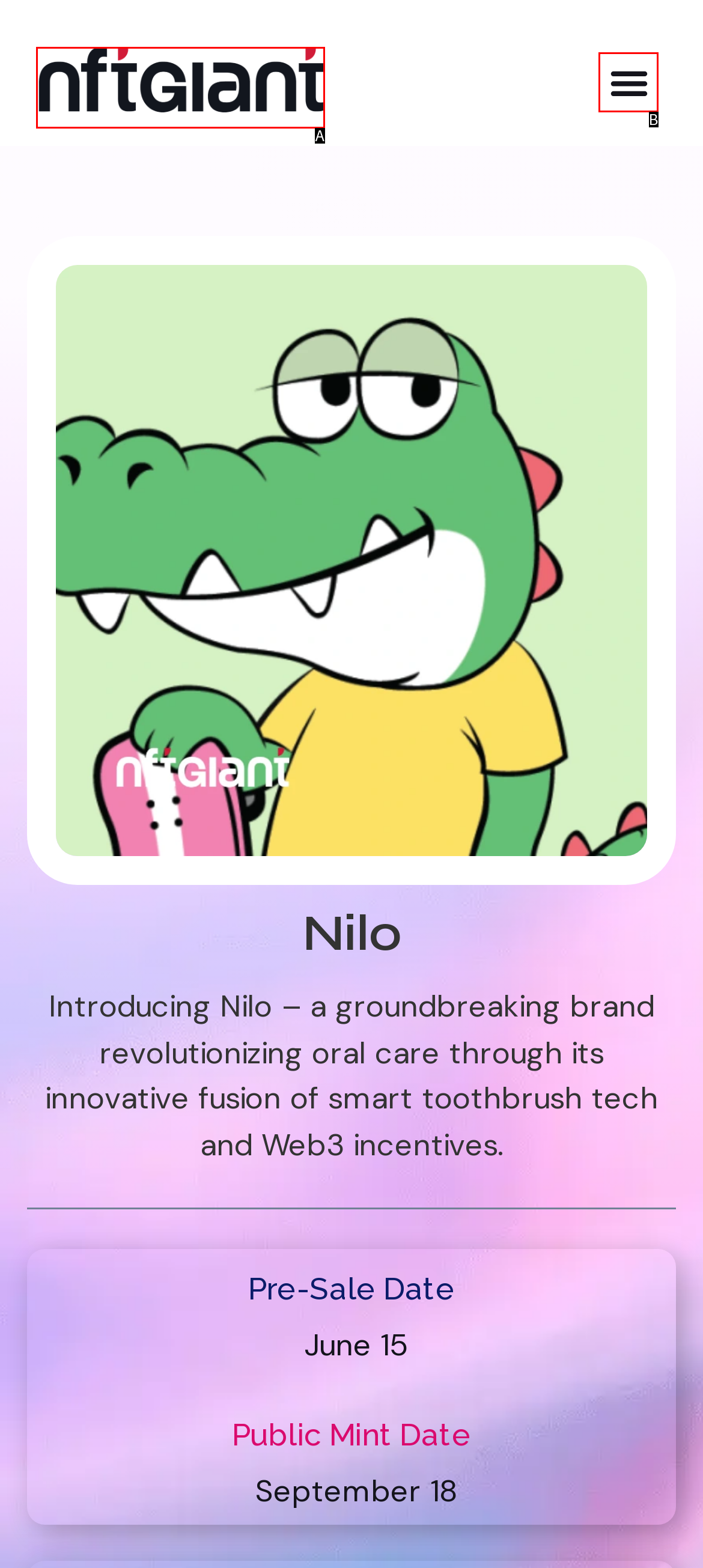Point out the option that best suits the description: Health and Social Programs
Indicate your answer with the letter of the selected choice.

None